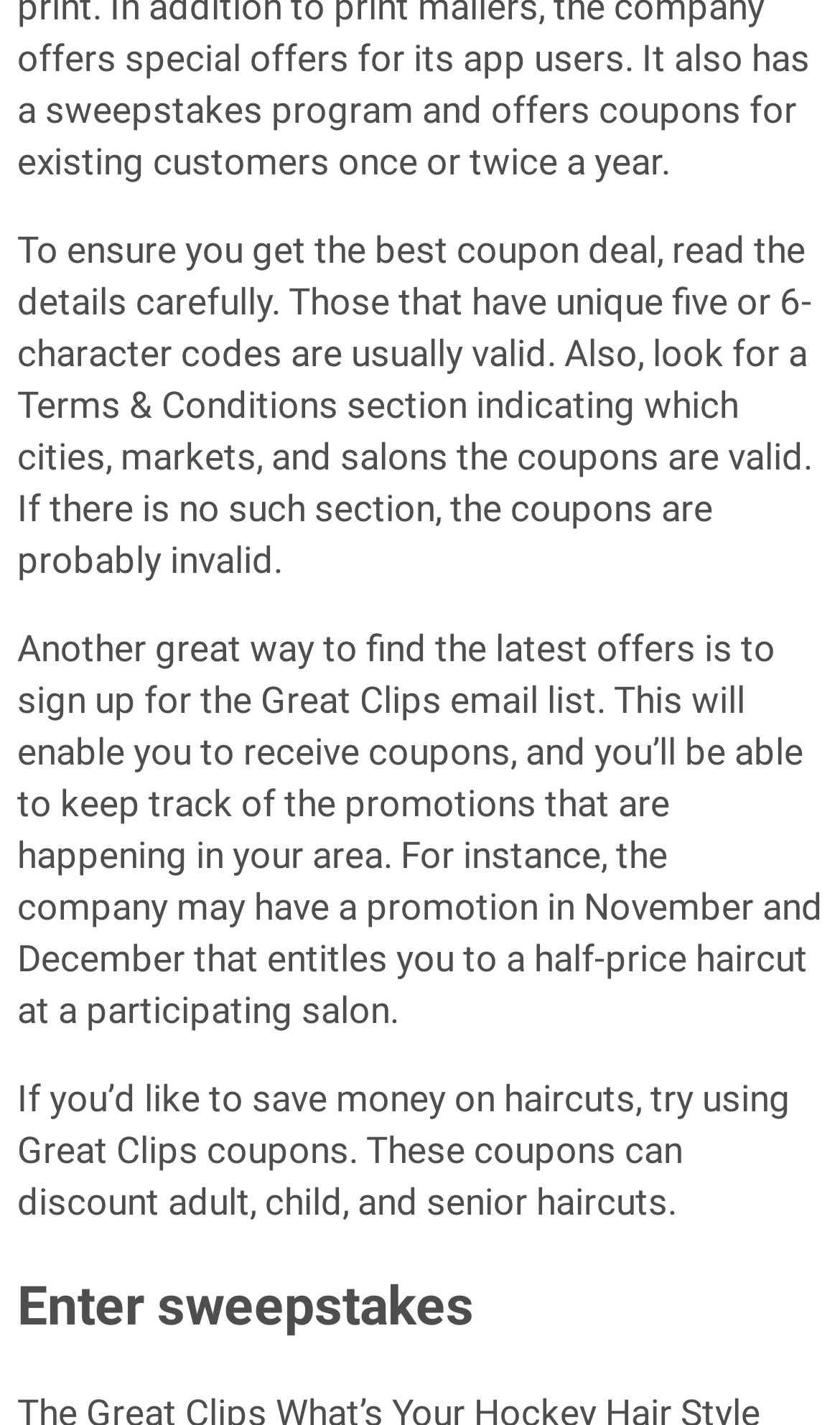How many categories are listed?
Based on the image content, provide your answer in one word or a short phrase.

1